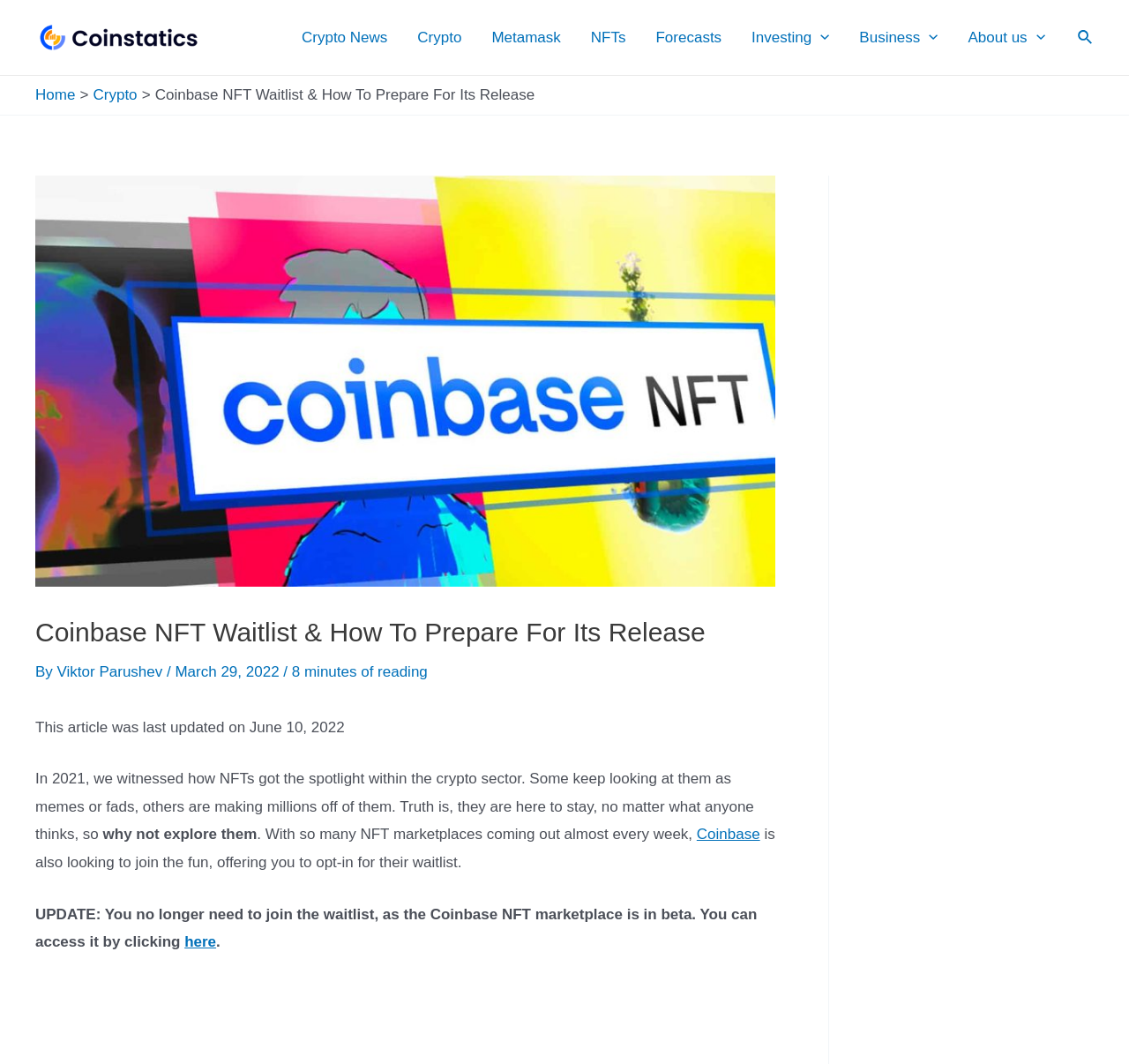Identify the bounding box coordinates for the UI element that matches this description: "parent_node: About us aria-label="Menu Toggle"".

[0.91, 0.002, 0.926, 0.068]